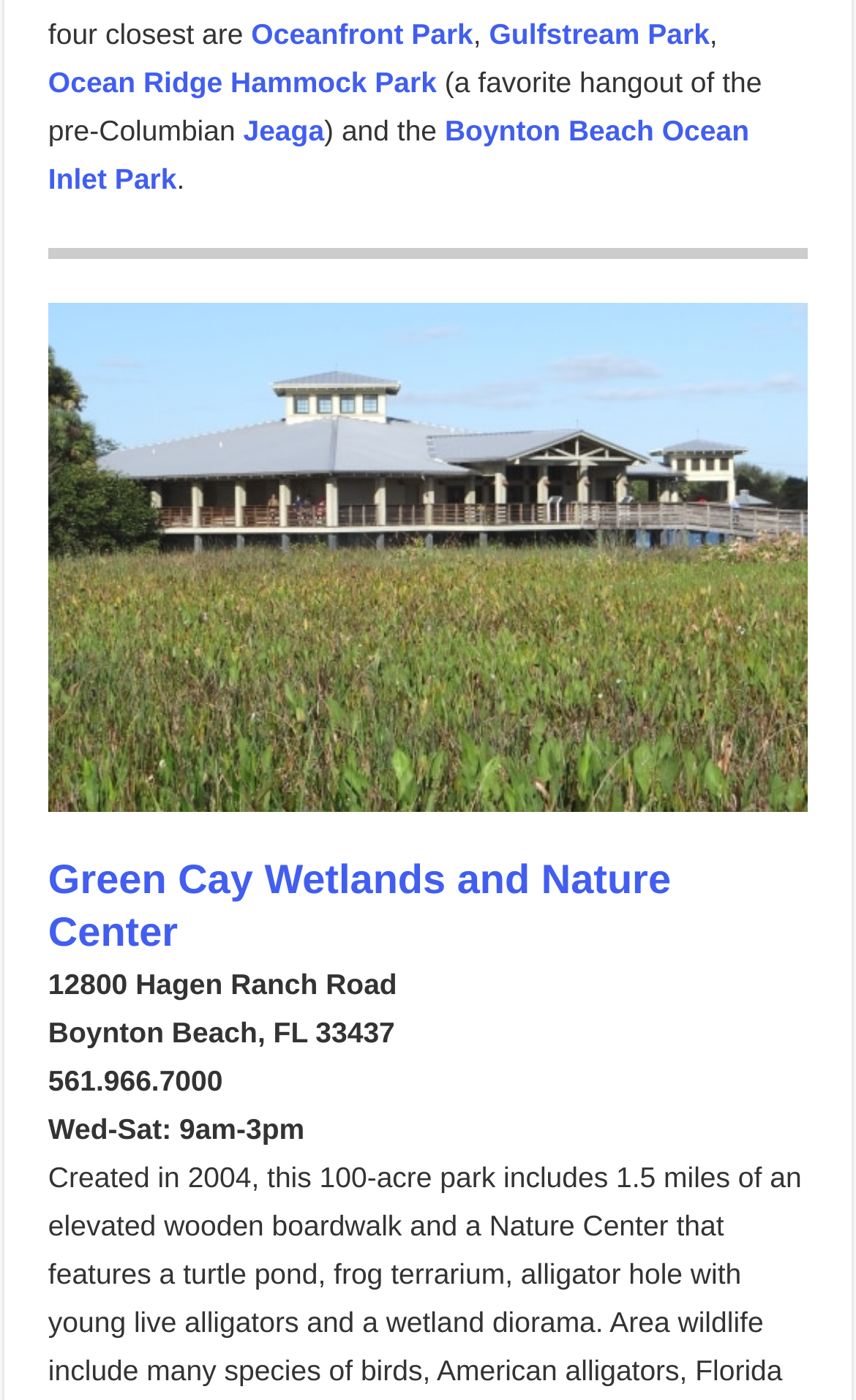What is the address of Green Cay Wetlands and Nature Center?
From the screenshot, provide a brief answer in one word or phrase.

12800 Hagen Ranch Road